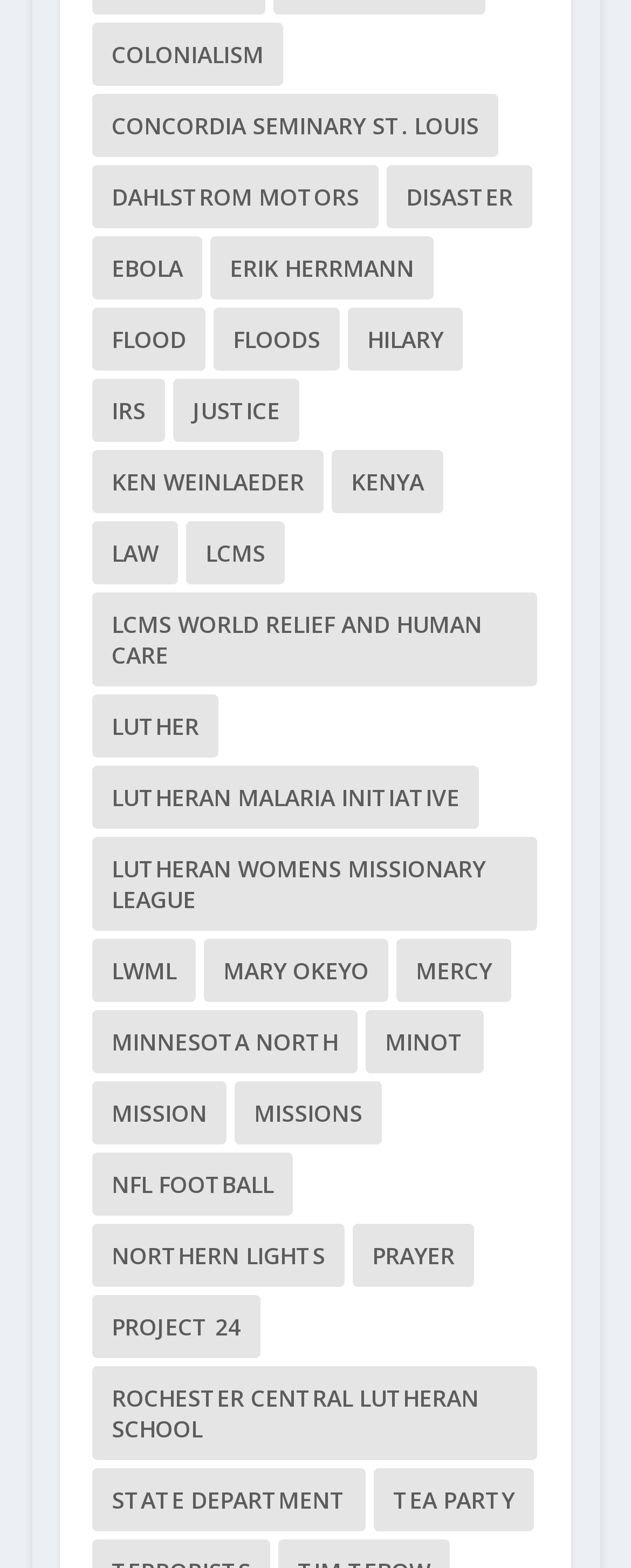How many links have only two items?
Answer with a single word or short phrase according to what you see in the image.

24